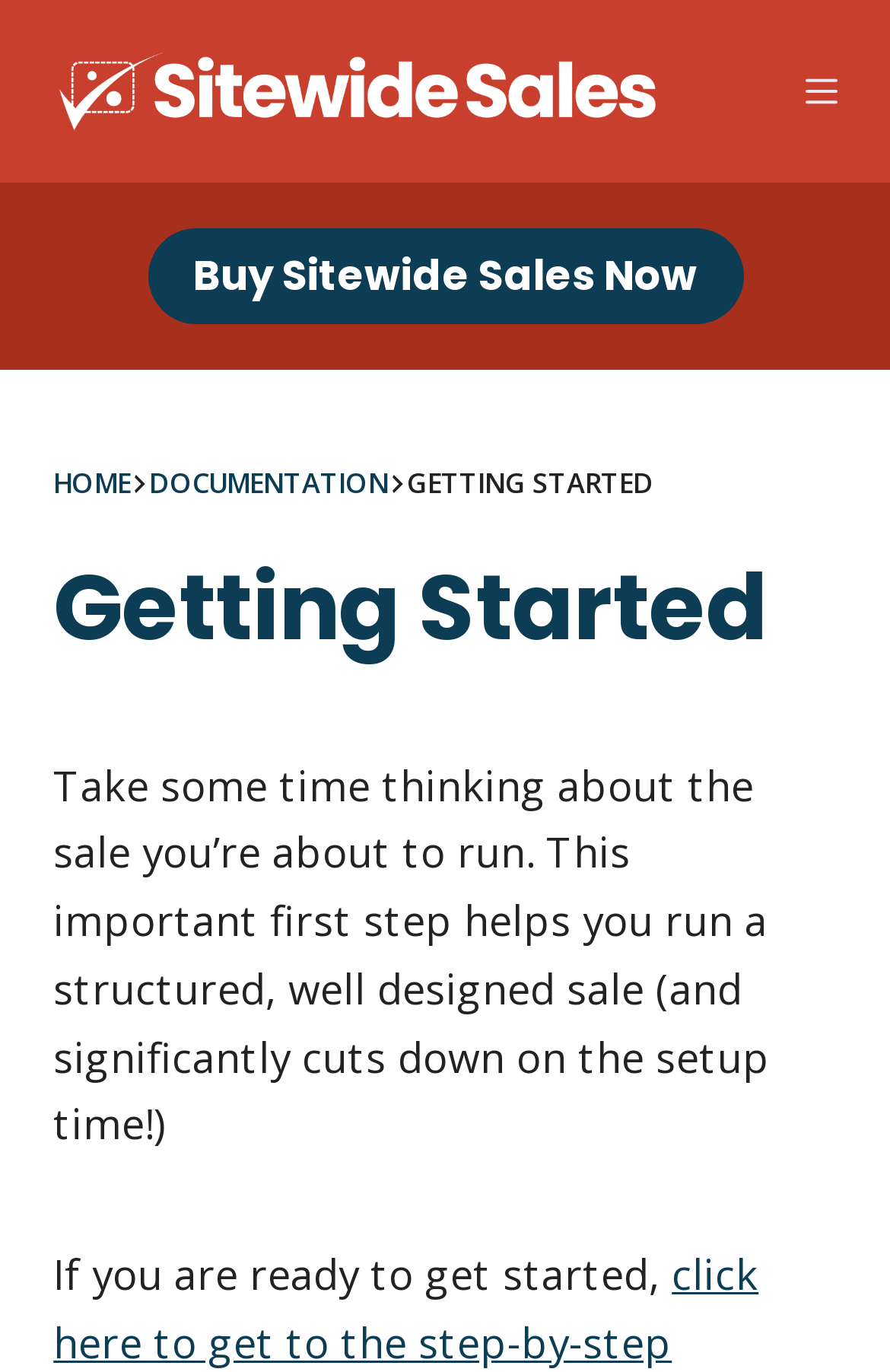Provide a brief response to the question below using one word or phrase:
What is the position of the menu button?

Top right